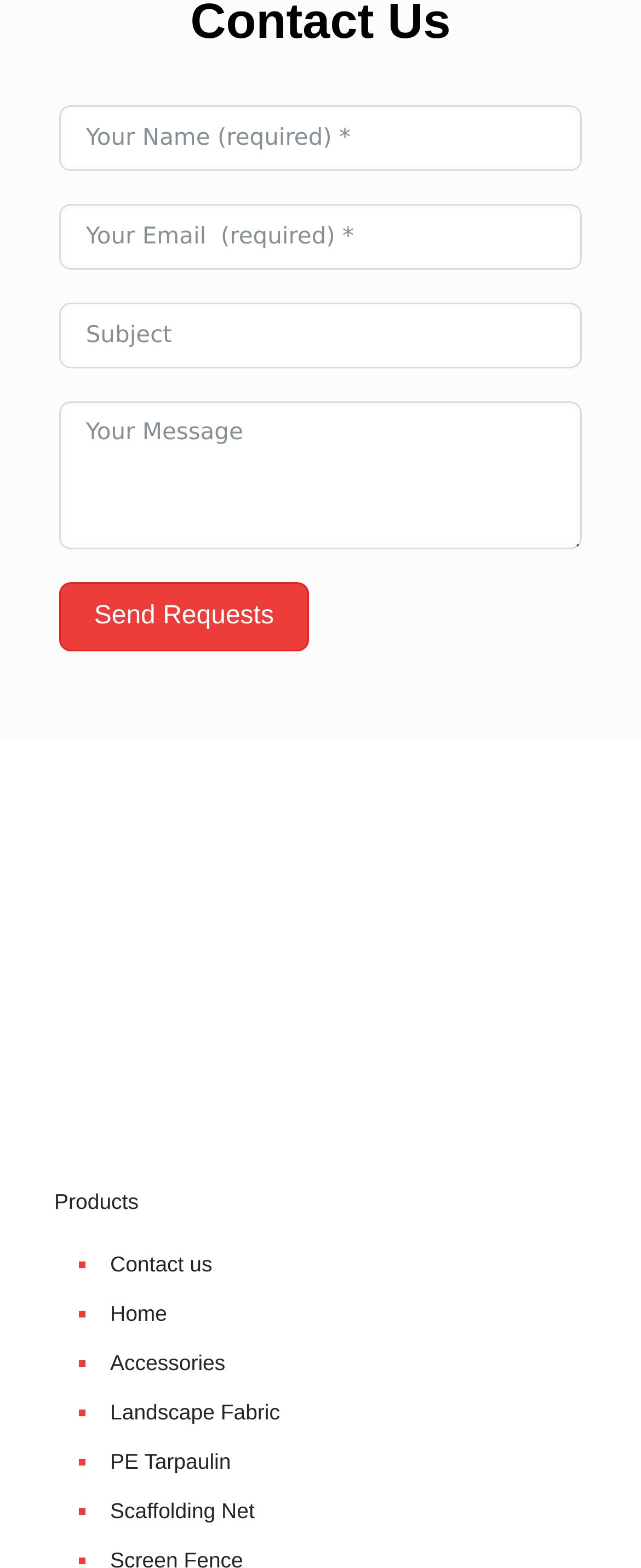Given the webpage screenshot, identify the bounding box of the UI element that matches this description: "name="message" placeholder="Your Message"".

[0.093, 0.256, 0.907, 0.351]